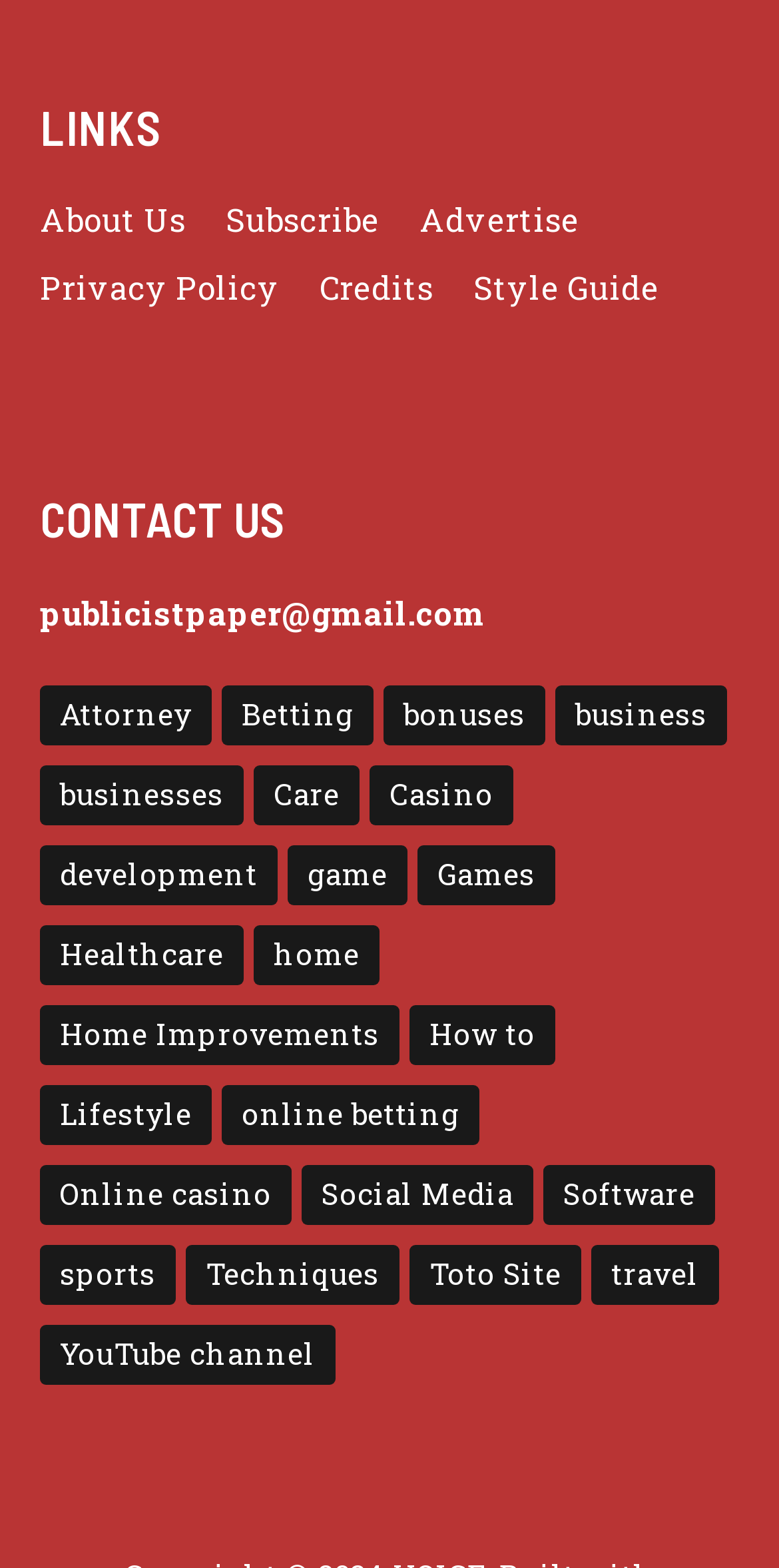What is the email address provided on the webpage?
Could you answer the question with a detailed and thorough explanation?

I found a link with the text 'publicistpaper@gmail.com' which is an email address, likely provided for contact purposes.